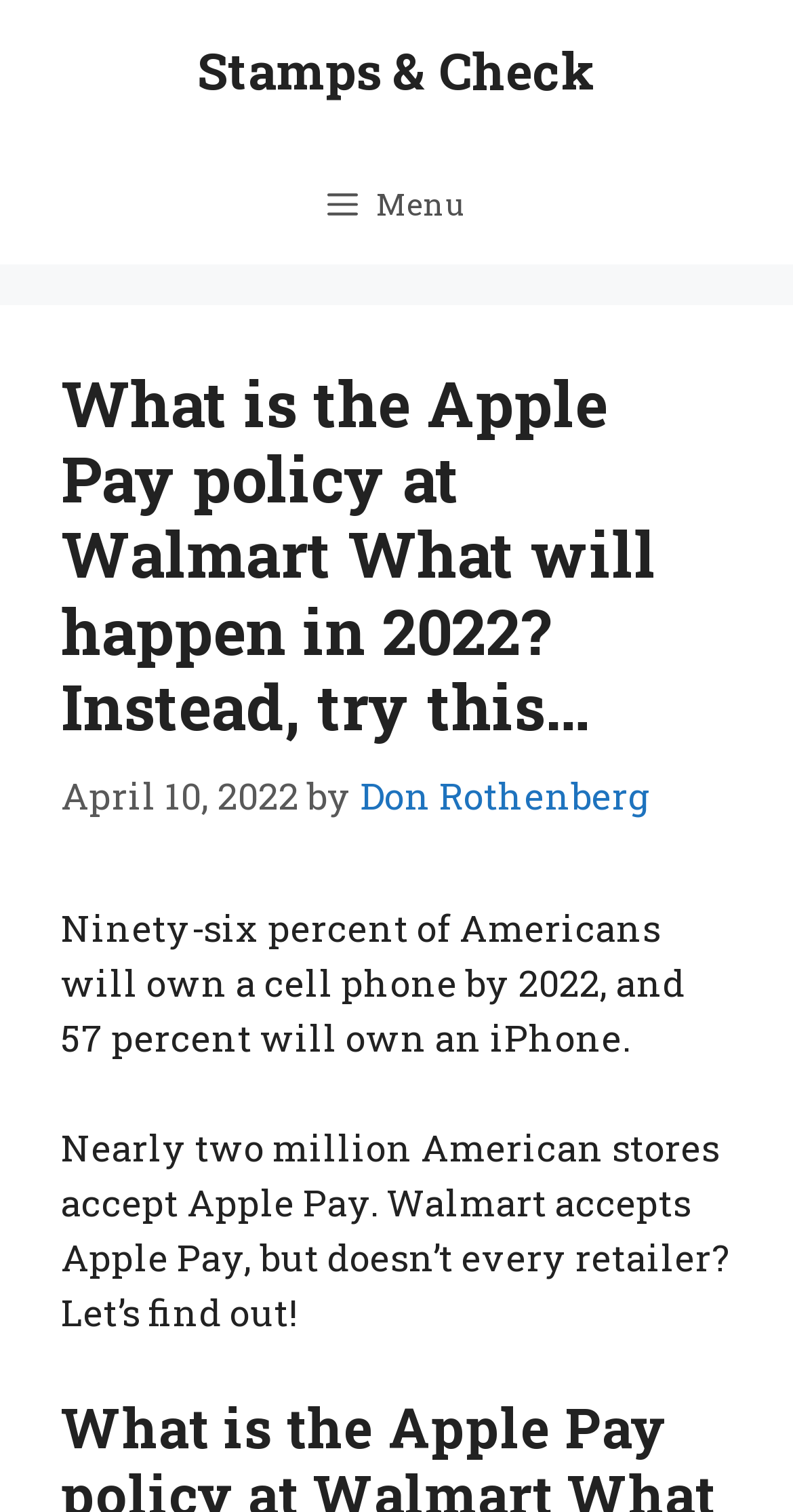Extract the bounding box of the UI element described as: "Don Rothenberg".

[0.454, 0.51, 0.821, 0.542]